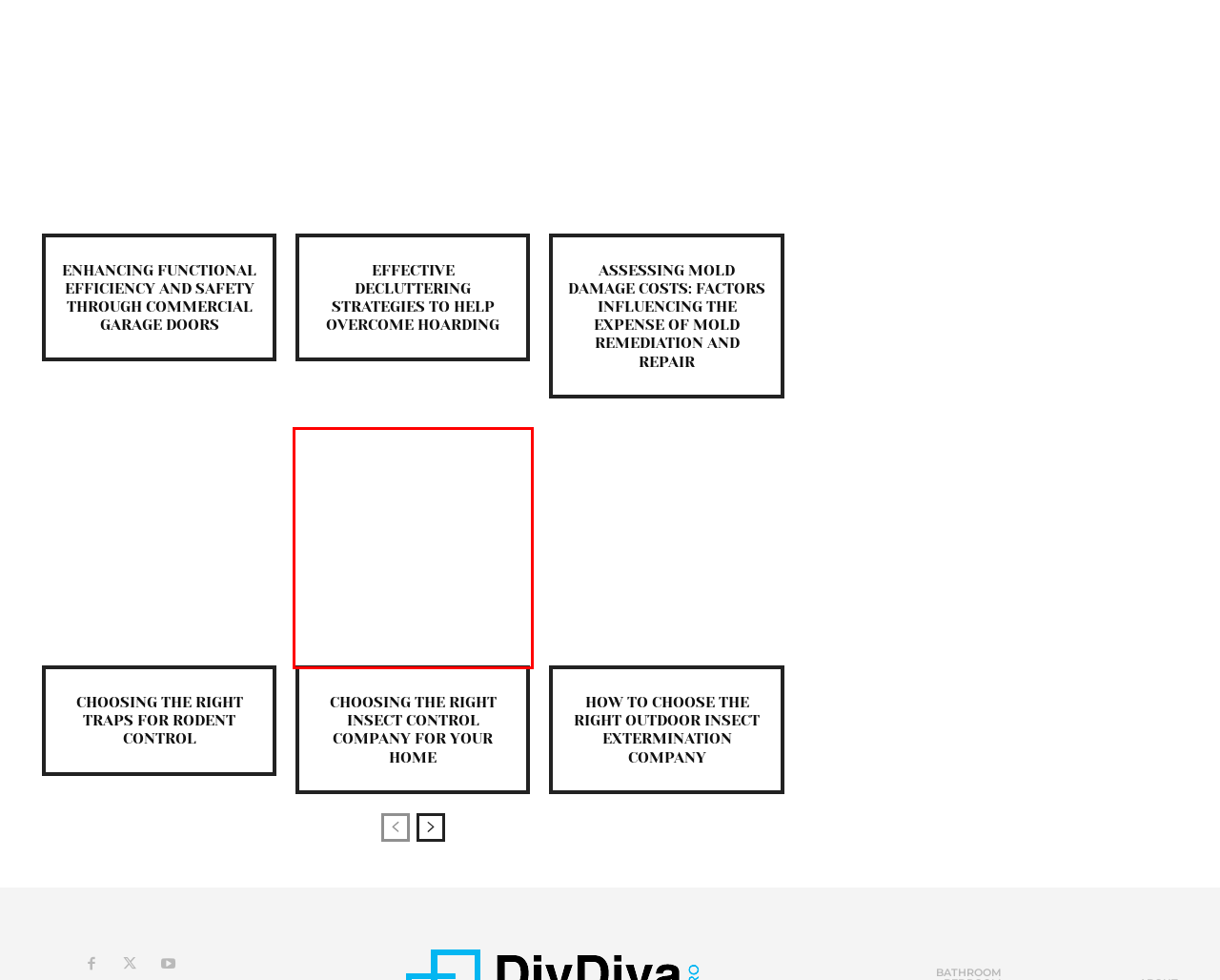You are provided with a screenshot of a webpage containing a red rectangle bounding box. Identify the webpage description that best matches the new webpage after the element in the bounding box is clicked. Here are the potential descriptions:
A. How to Keep Your Garden Beautiful All Year Round
B. Choosing the Right Traps for Rodent Control
C. Landscaping Archives - DIY DIVA PRO
D. Top to Bottom: Navigating the Roof Replacement Journey
E. DIY TIPS Archives - DIY DIVA PRO
F. How to Choose the Right Outdoor Insect Extermination Company
G. Roofing Archives - DIY DIVA PRO
H. Choosing the Right Insect Control Company for Your Home

H